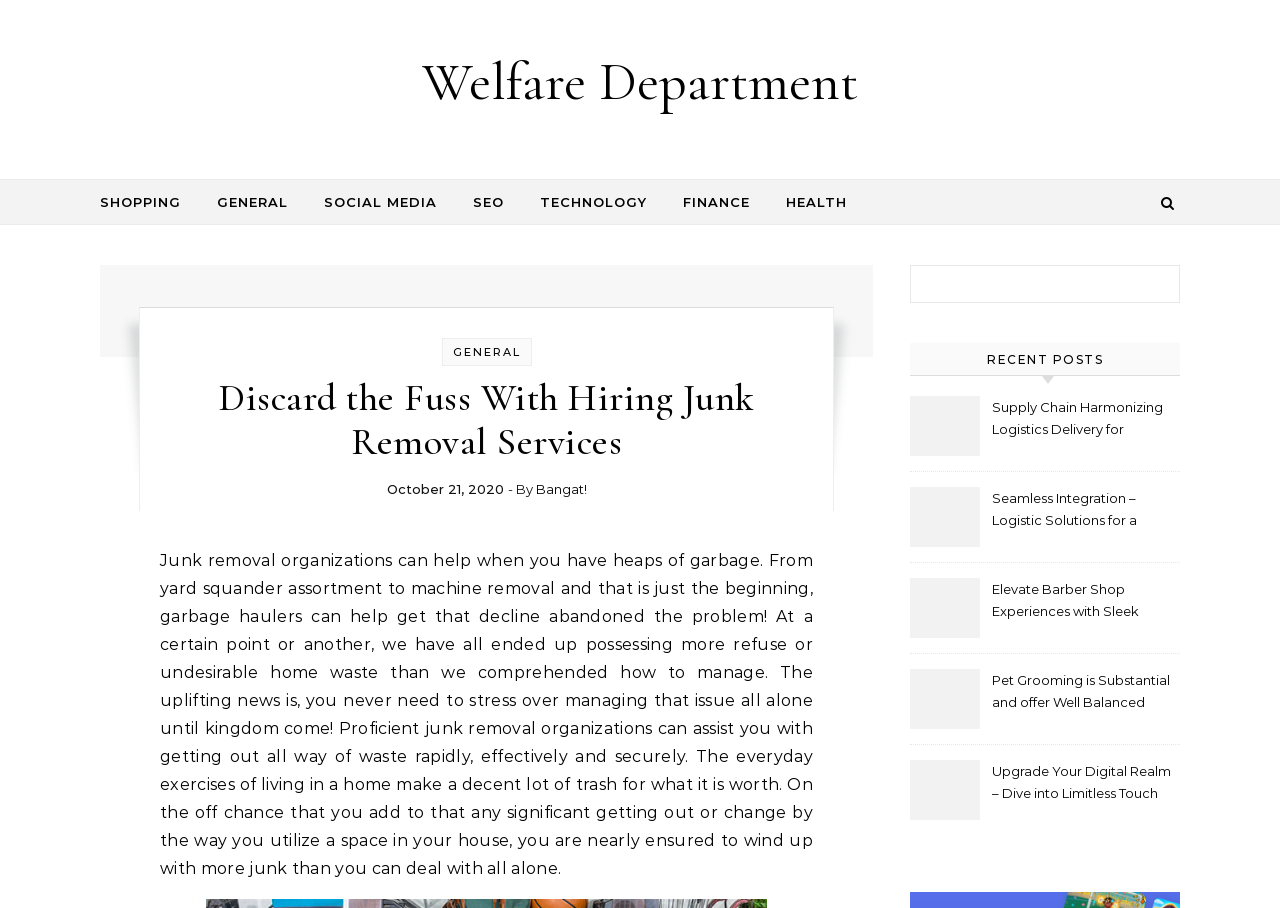Can you locate the main headline on this webpage and provide its text content?

Discard the Fuss With Hiring Junk Removal Services